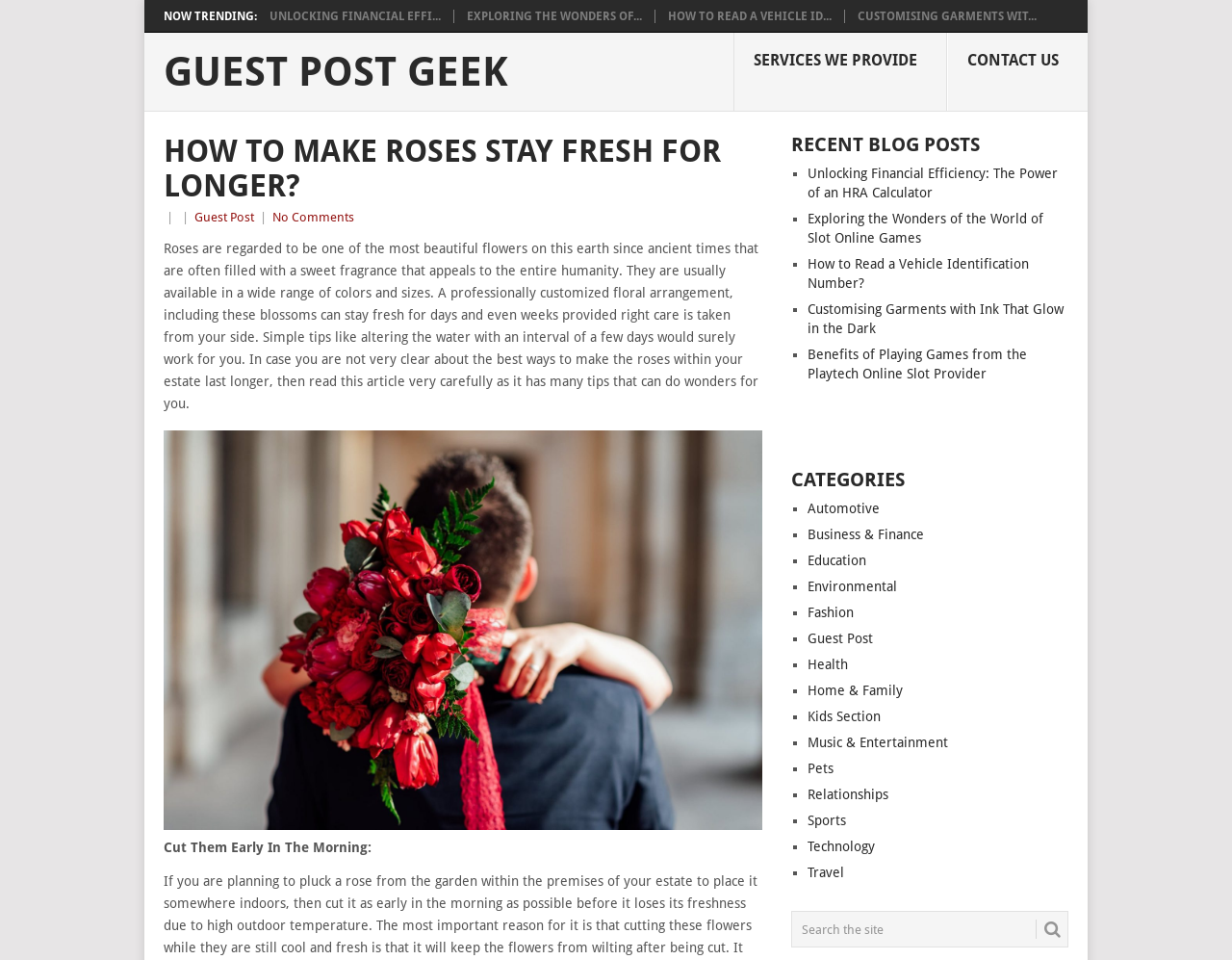Describe all significant elements and features of the webpage.

This webpage is about a blog post titled "How To Make Roses Stay Fresh For Longer?" on a website called "Guest Post Geek". The page has a navigation menu at the top with links to "SERVICES WE PROVIDE" and "CONTACT US". Below the navigation menu, there is a section with trending links, including "UNLOCKING FINANCIAL EFFICIENCY", "EXPLORING THE WONDERS OF", and others.

The main content of the page is the blog post, which starts with a heading "HOW TO MAKE ROSES STAY FRESH FOR LONGER?" followed by a brief introduction to roses and their beauty. The post then provides tips on how to keep roses fresh, including altering the water every few days.

On the right side of the page, there is a section with recent blog posts, including "Unlocking Financial Efficiency", "Exploring the Wonders of the World of Slot Online Games", and others. Below this section, there is a list of categories, including "Automotive", "Business & Finance", "Education", and many others.

At the bottom of the page, there is a search bar with a button and a placeholder text "Search the site".